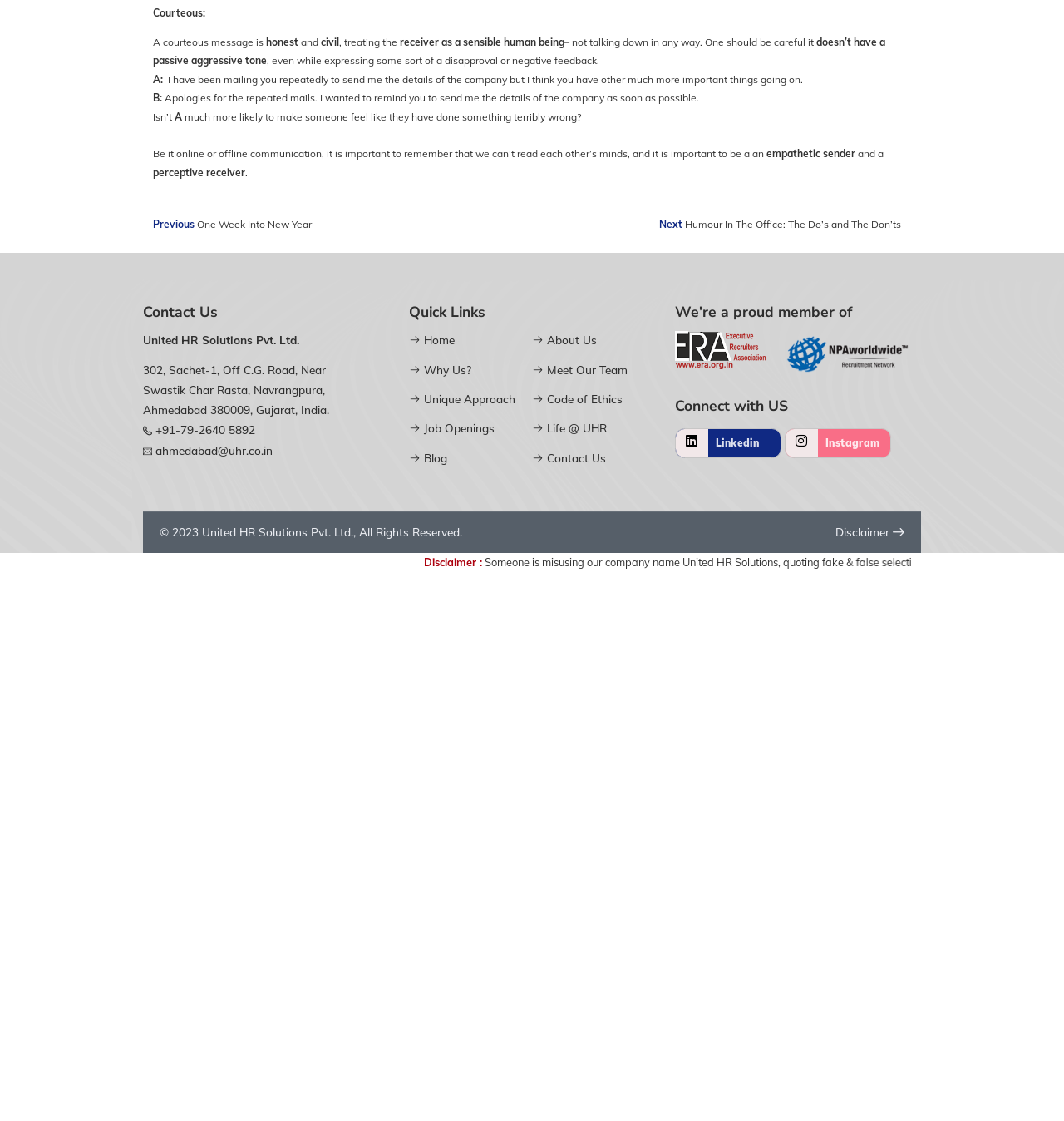What is the purpose of a coherent message?
Please provide a detailed and comprehensive answer to the question.

Based on the webpage content, a coherent message is one that maintains direction of the topic and doesn't turn into a rambling message. This is explained in the section 'Coherent:' where it is stated that a coherent message successfully conveys the purpose.